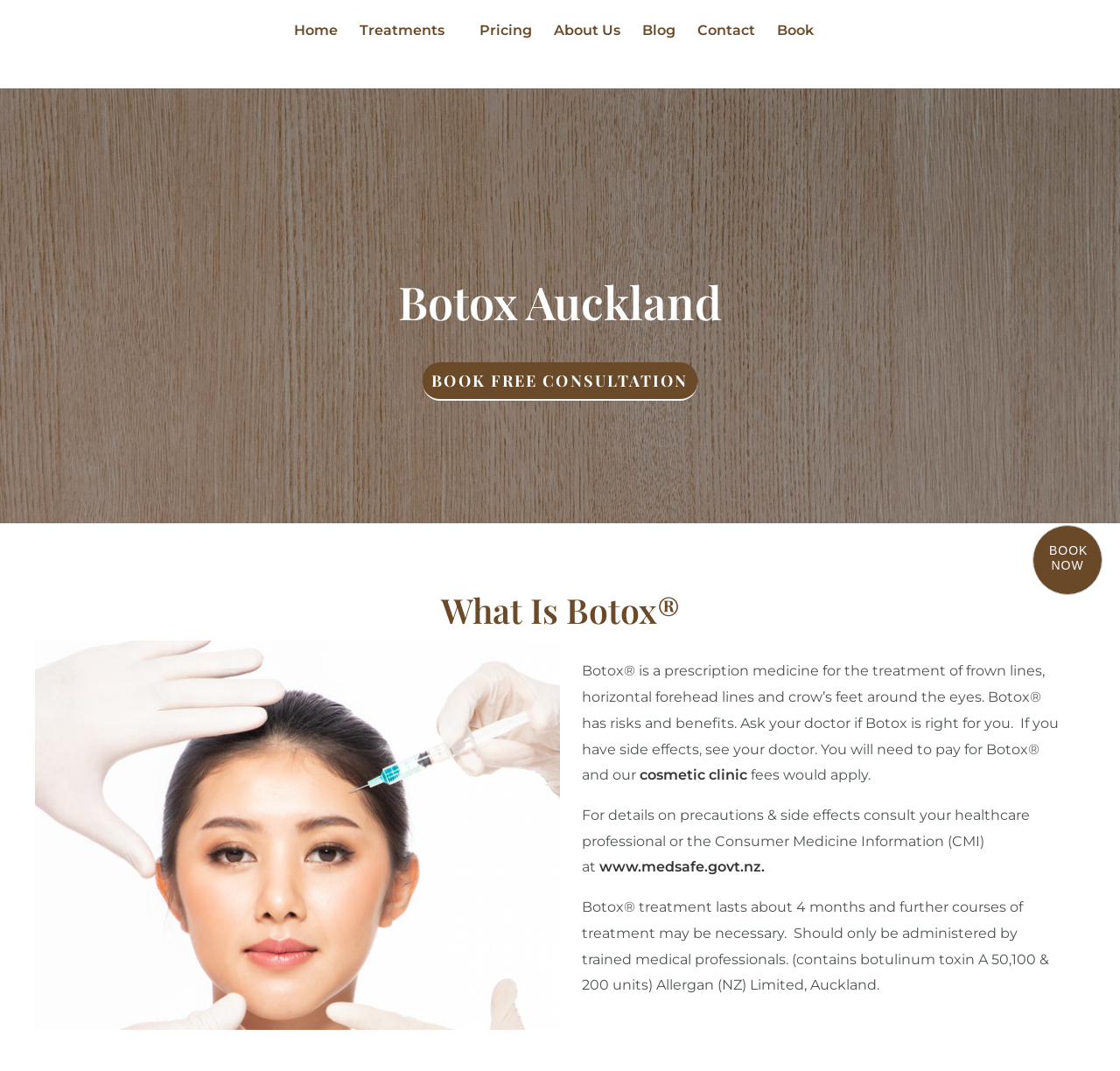Utilize the details in the image to thoroughly answer the following question: How long does Botox treatment last?

According to the webpage, Botox treatment lasts about 4 months, as mentioned in the StaticText element with bounding box coordinates [0.52, 0.839, 0.937, 0.927].